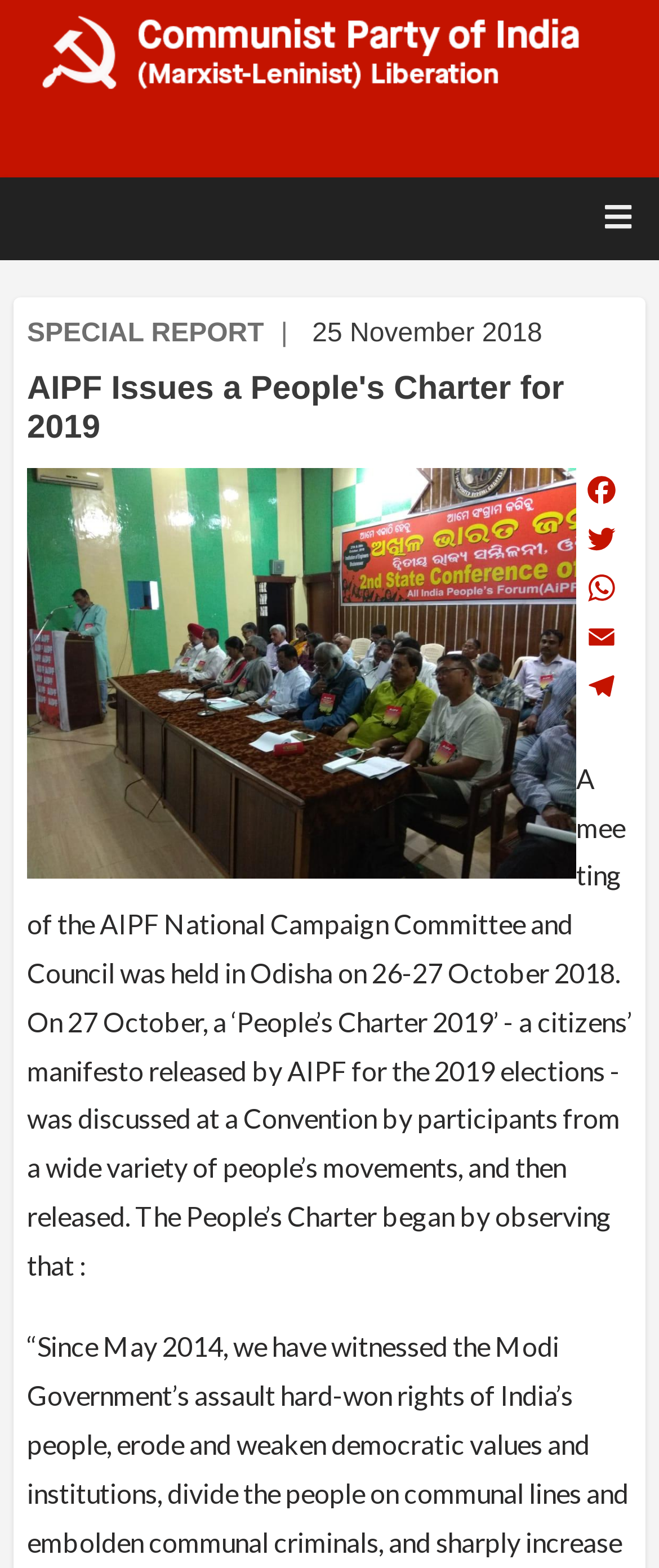What is the name of the manifesto released by AIPF?
Look at the webpage screenshot and answer the question with a detailed explanation.

I found the answer by reading the text in the webpage, which mentions that 'a ‘People’s Charter 2019’ - a citizens’ manifesto released by AIPF for the 2019 elections - was discussed at a Convention by participants from a wide variety of people’s movements, and then released.'